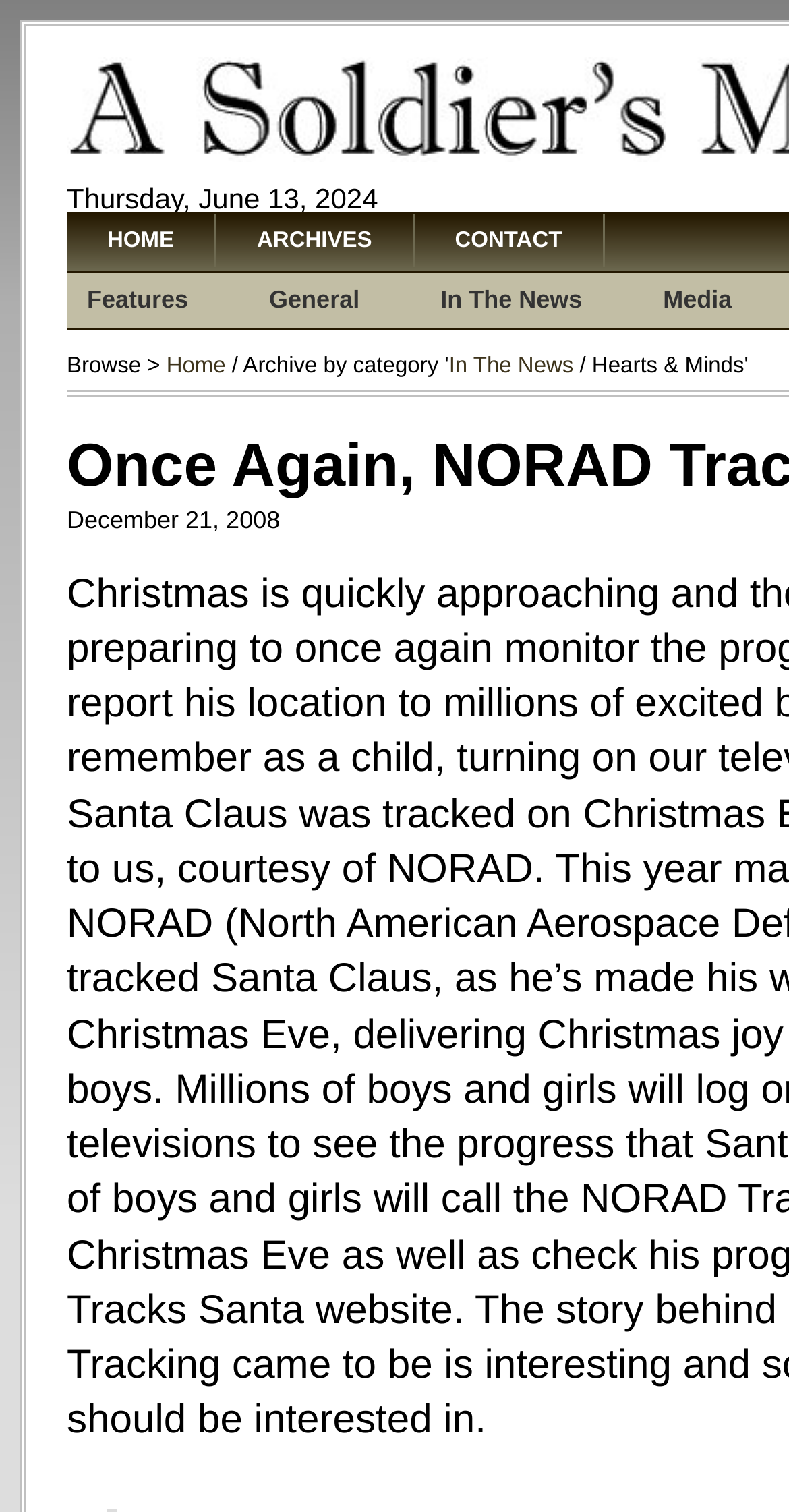Refer to the screenshot and answer the following question in detail:
What is the category of the post dated December 21, 2008?

The post dated December 21, 2008 is categorized under 'General', which can be inferred from the navigation links above, where 'General' is one of the categories.